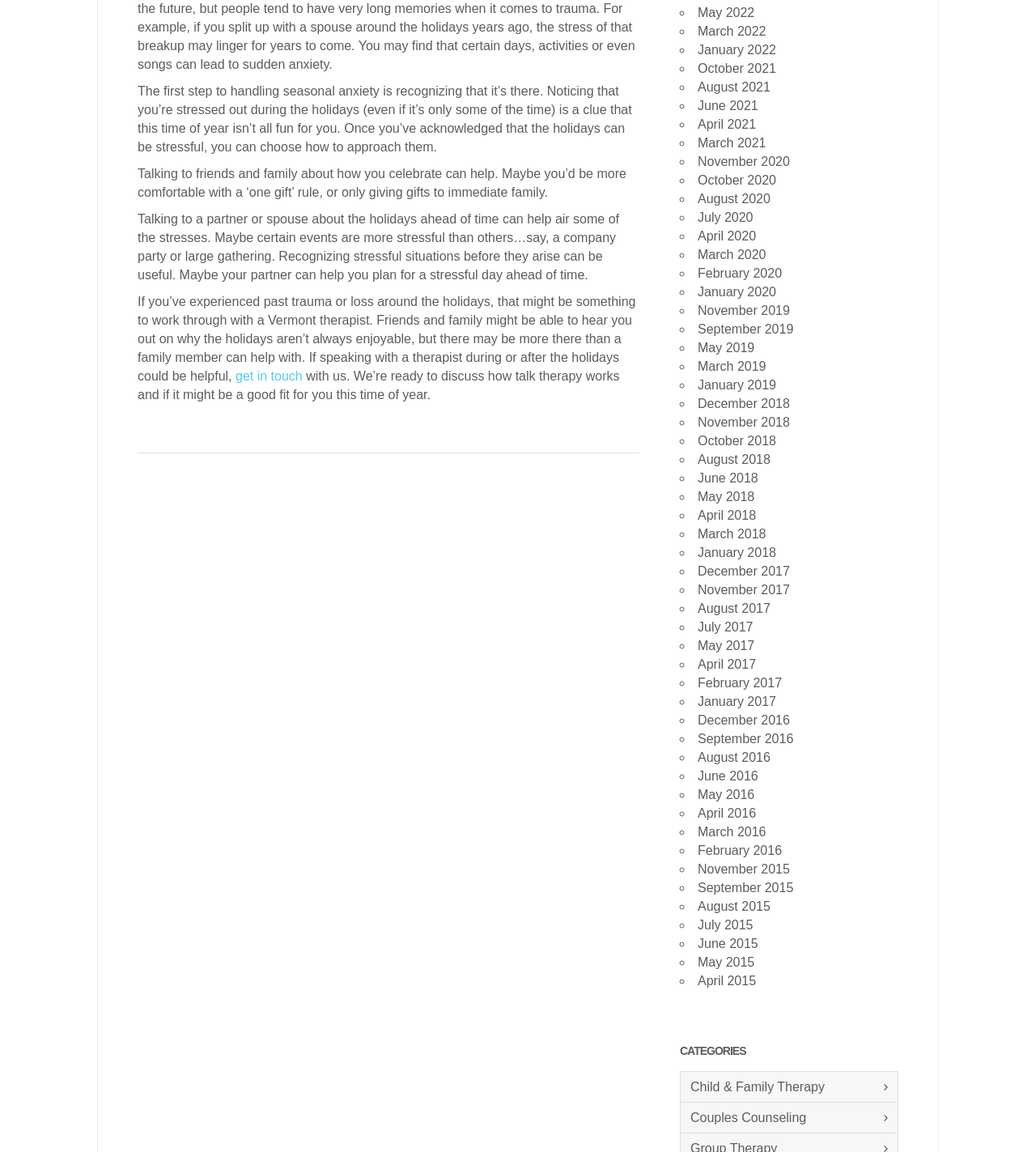What can talking to friends and family about how you celebrate help with?
Give a one-word or short phrase answer based on the image.

Reducing stress